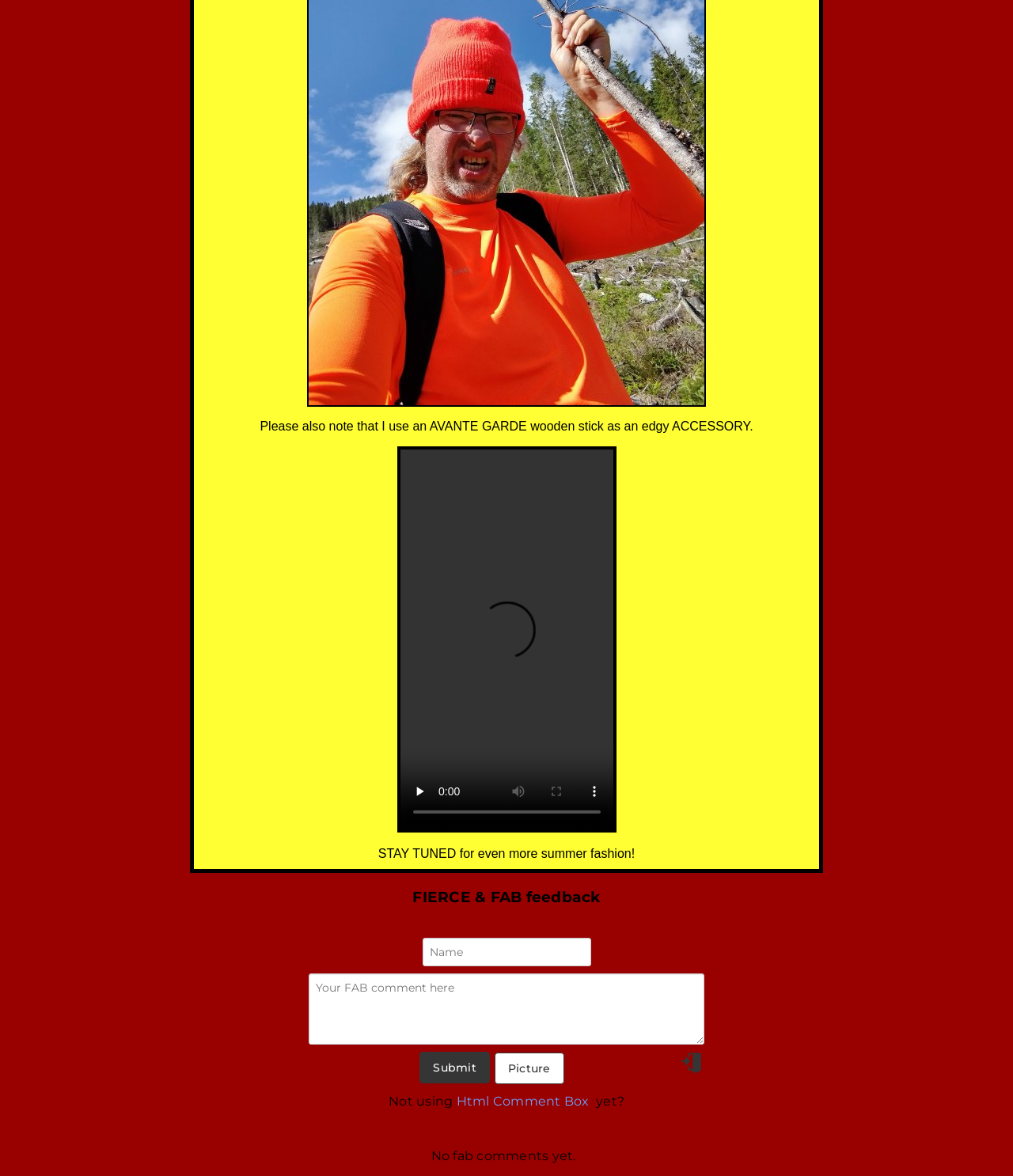Please give a short response to the question using one word or a phrase:
What is the current state of the video?

buffering